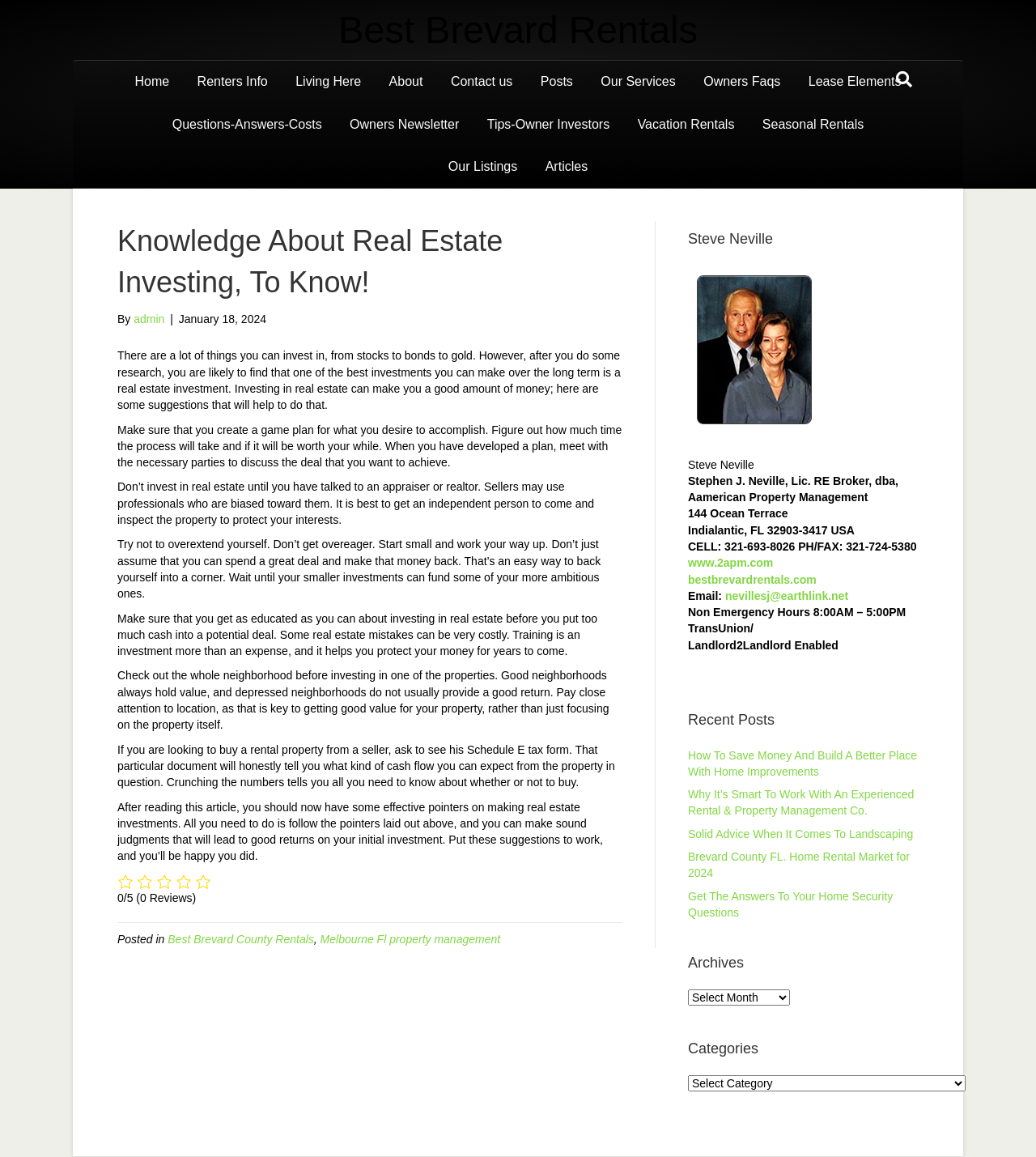Identify the bounding box coordinates for the element you need to click to achieve the following task: "Visit the 'Best Brevard County Rentals' website". The coordinates must be four float values ranging from 0 to 1, formatted as [left, top, right, bottom].

[0.162, 0.806, 0.303, 0.818]